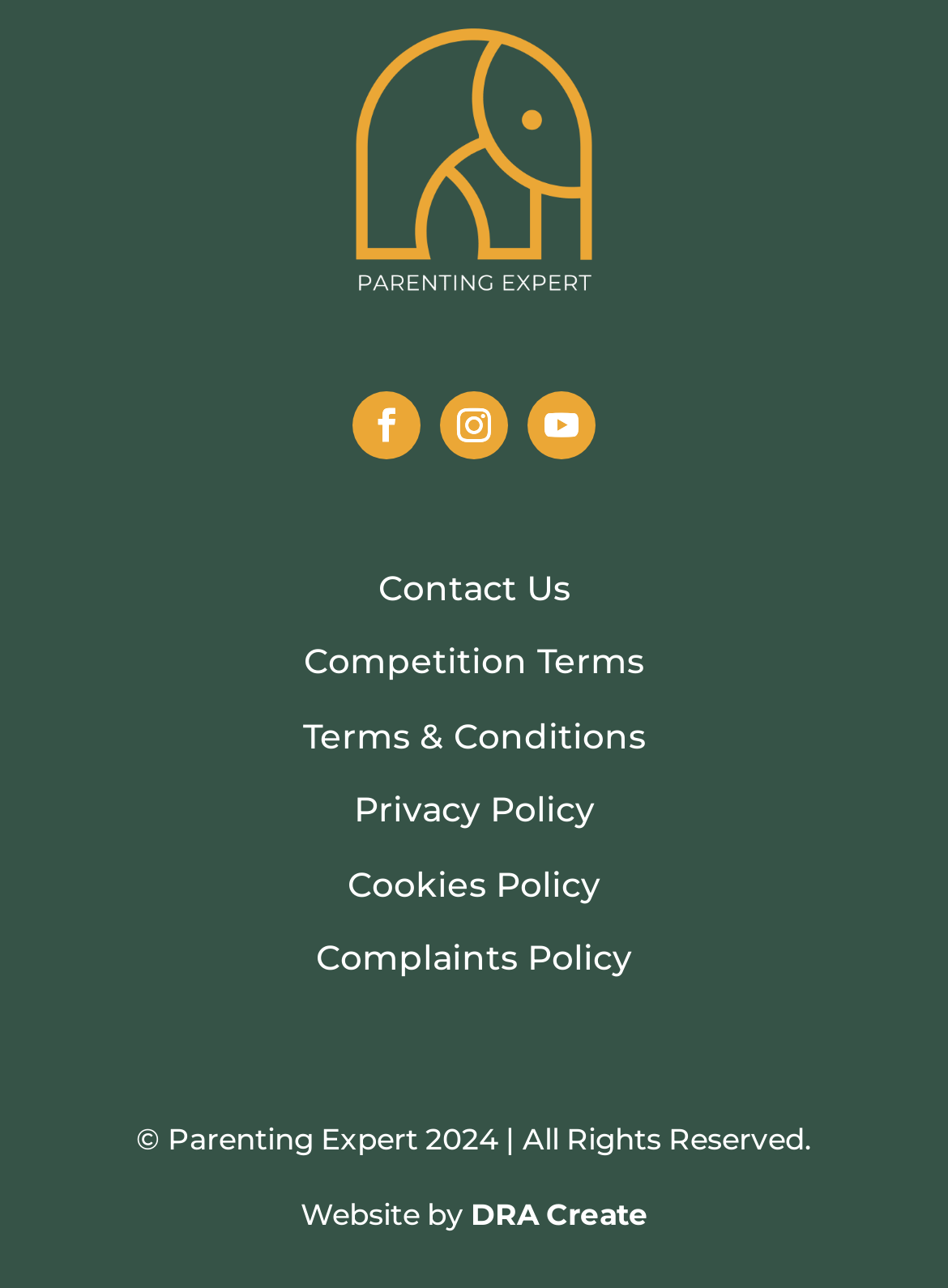Specify the bounding box coordinates of the area that needs to be clicked to achieve the following instruction: "Visit Contact Us page".

[0.399, 0.44, 0.601, 0.474]